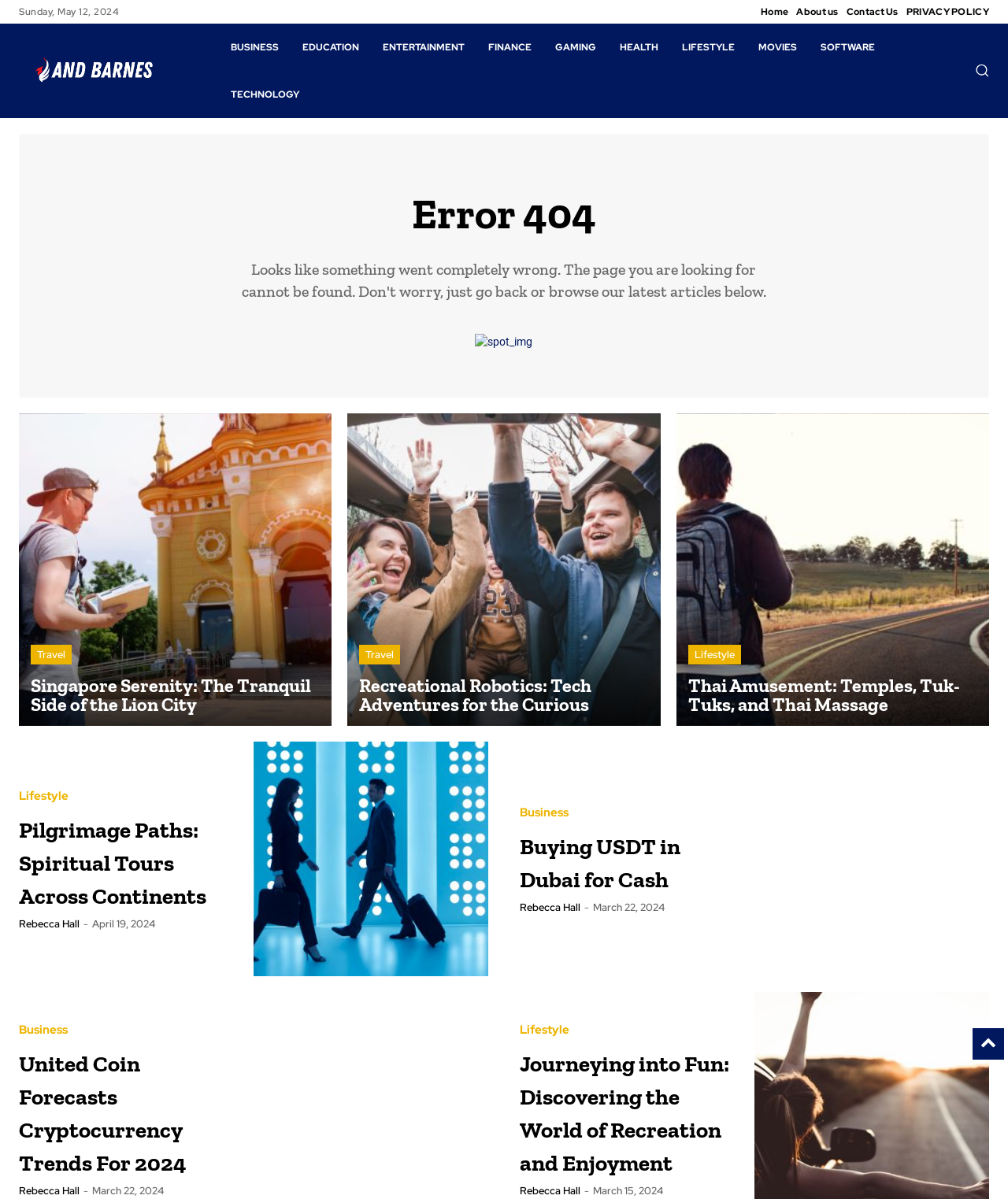Extract the bounding box coordinates of the UI element described by: "Finance". The coordinates should include four float numbers ranging from 0 to 1, e.g., [left, top, right, bottom].

[0.473, 0.02, 0.539, 0.059]